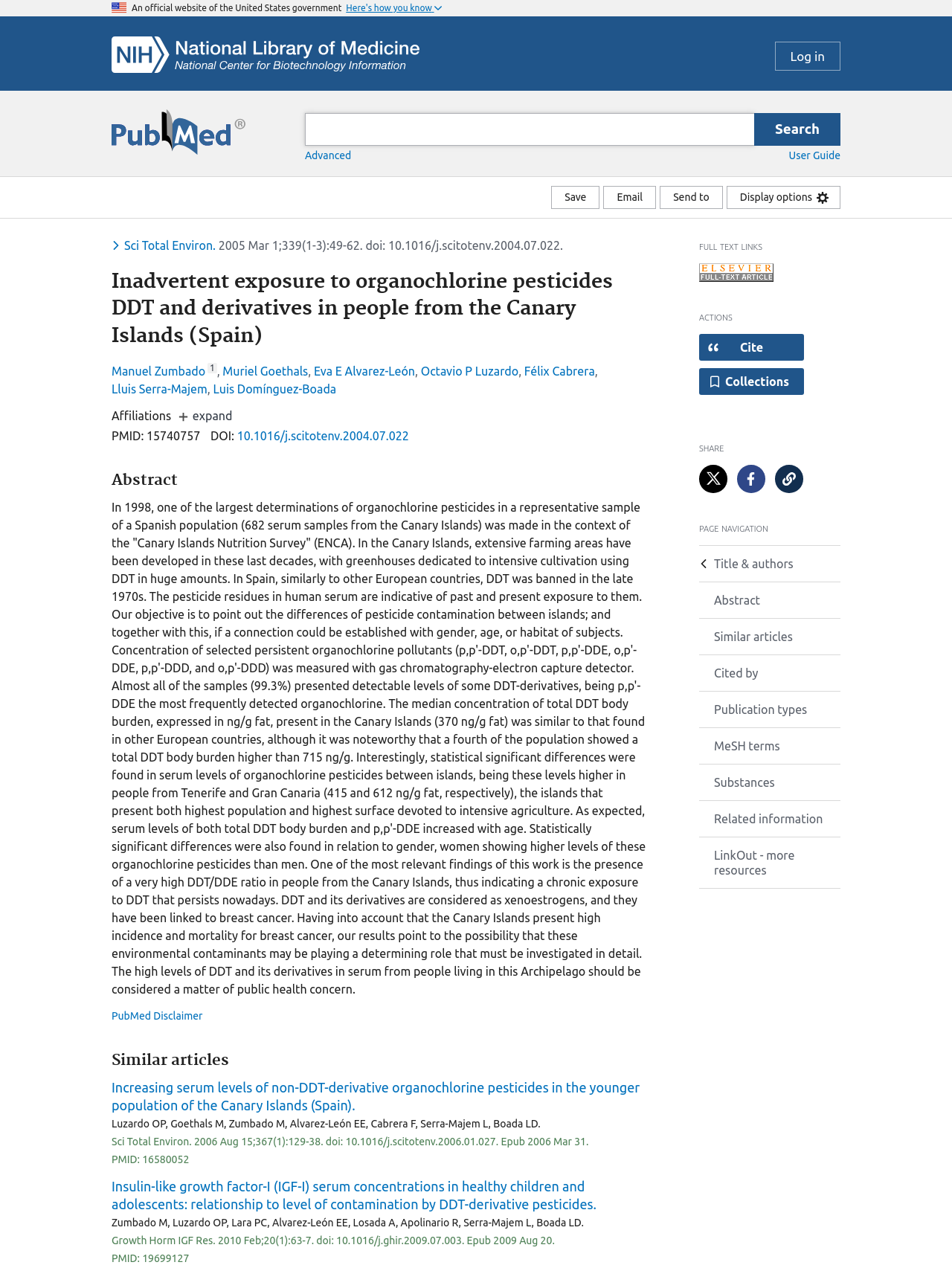Pinpoint the bounding box coordinates of the clickable element needed to complete the instruction: "View similar articles". The coordinates should be provided as four float numbers between 0 and 1: [left, top, right, bottom].

[0.117, 0.829, 0.68, 0.844]